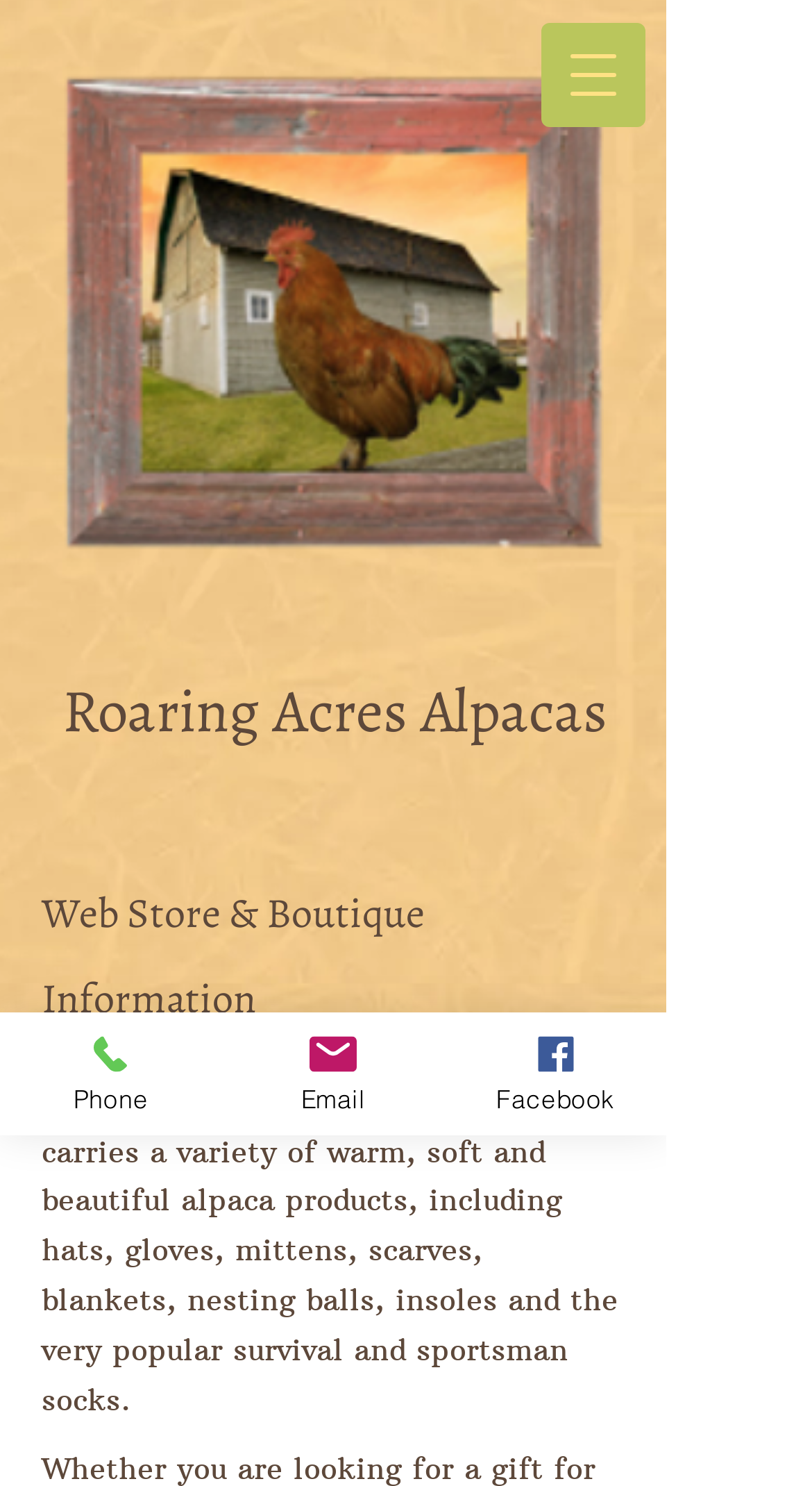Provide a thorough description of the webpage you see.

The webpage is titled "Roaring Acres Alpacas" and appears to be an online store. At the top of the page, there is a heading with the title, followed by a button to open a navigation menu. Below the title, there is a secondary heading that reads "Web Store & Boutique Information". 

Underneath this heading, there is a block of text that describes the products available in the boutique, including hats, gloves, scarves, and other alpaca products. 

On the left side of the page, there are three links: "Phone", "Email", and "Facebook", each accompanied by a small image. The "Phone" link is at the top, followed by the "Email" link, and then the "Facebook" link at the bottom.